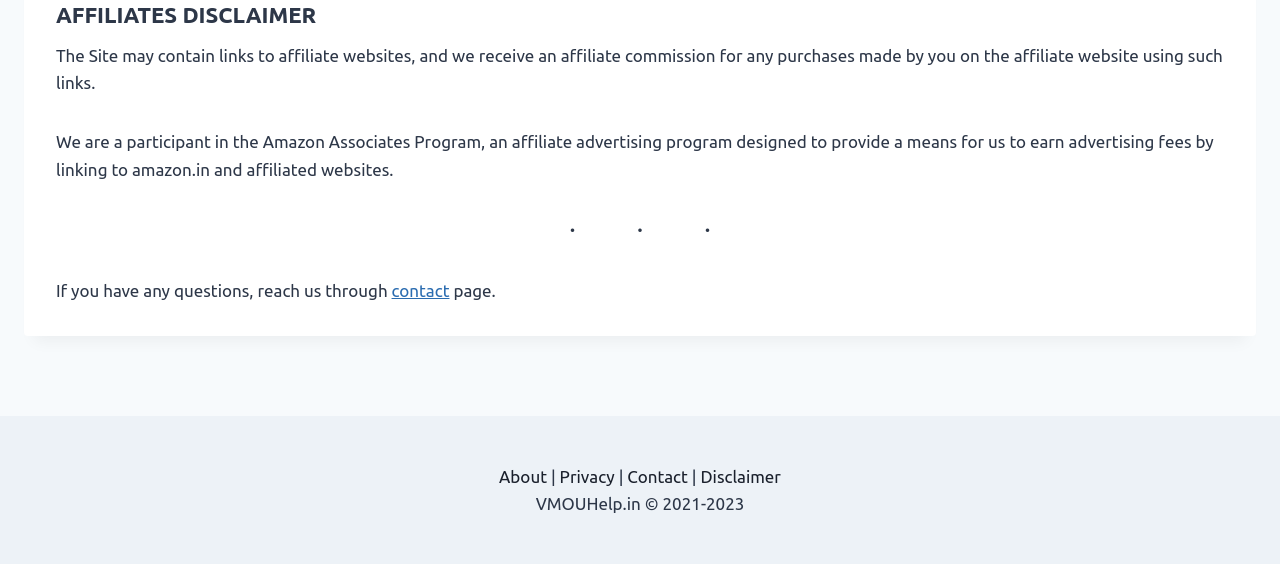What is the purpose of the affiliate links?
Please provide a full and detailed response to the question.

The purpose of the affiliate links is to earn advertising fees by linking to amazon.in and affiliated websites, as mentioned in the text describing the Amazon Associates Program.